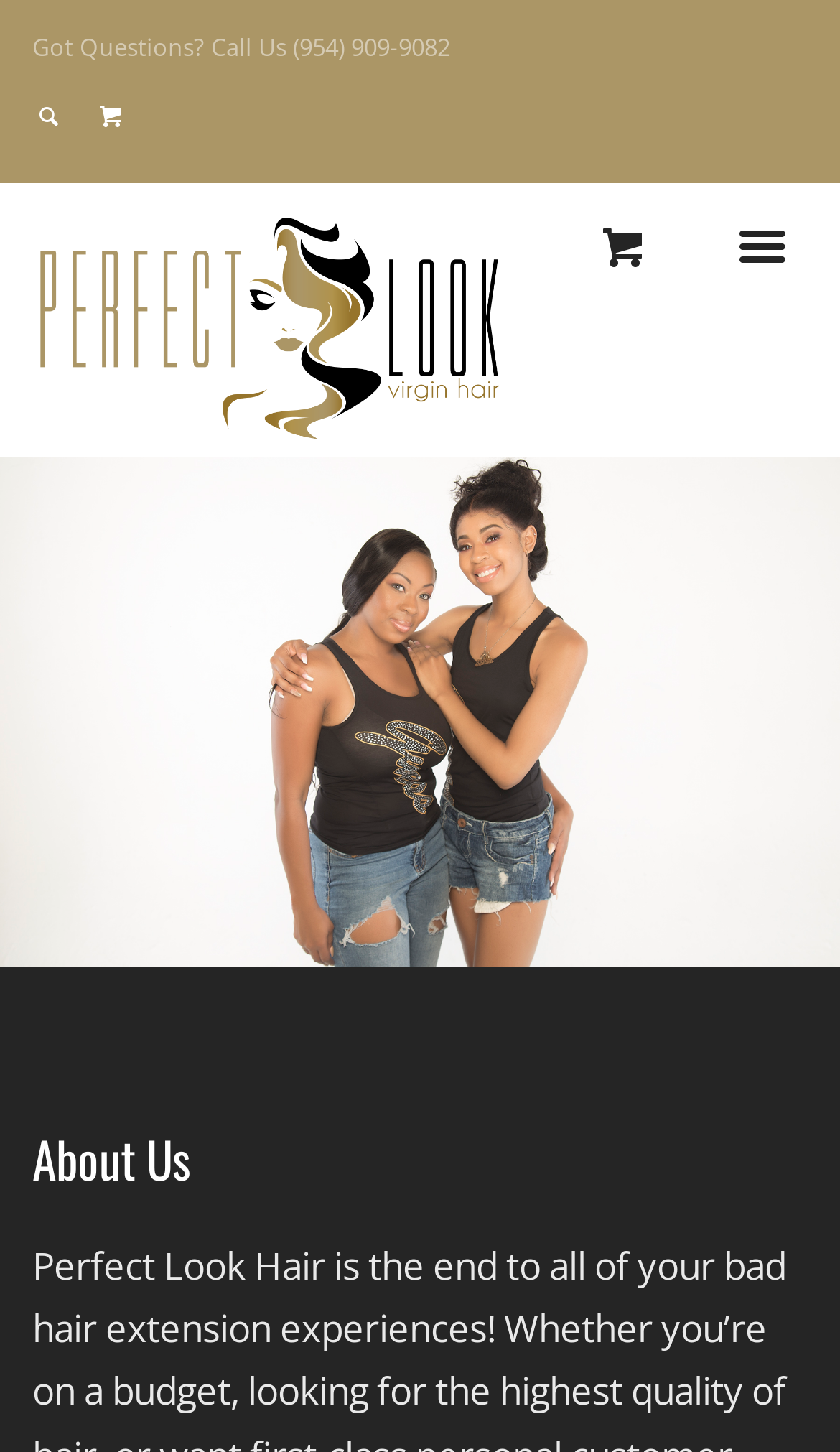Use the information in the screenshot to answer the question comprehensively: What is the main topic of the webpage?

I found the main topic by looking at the heading element with the text 'About Us' which is located at the bottom of the page.